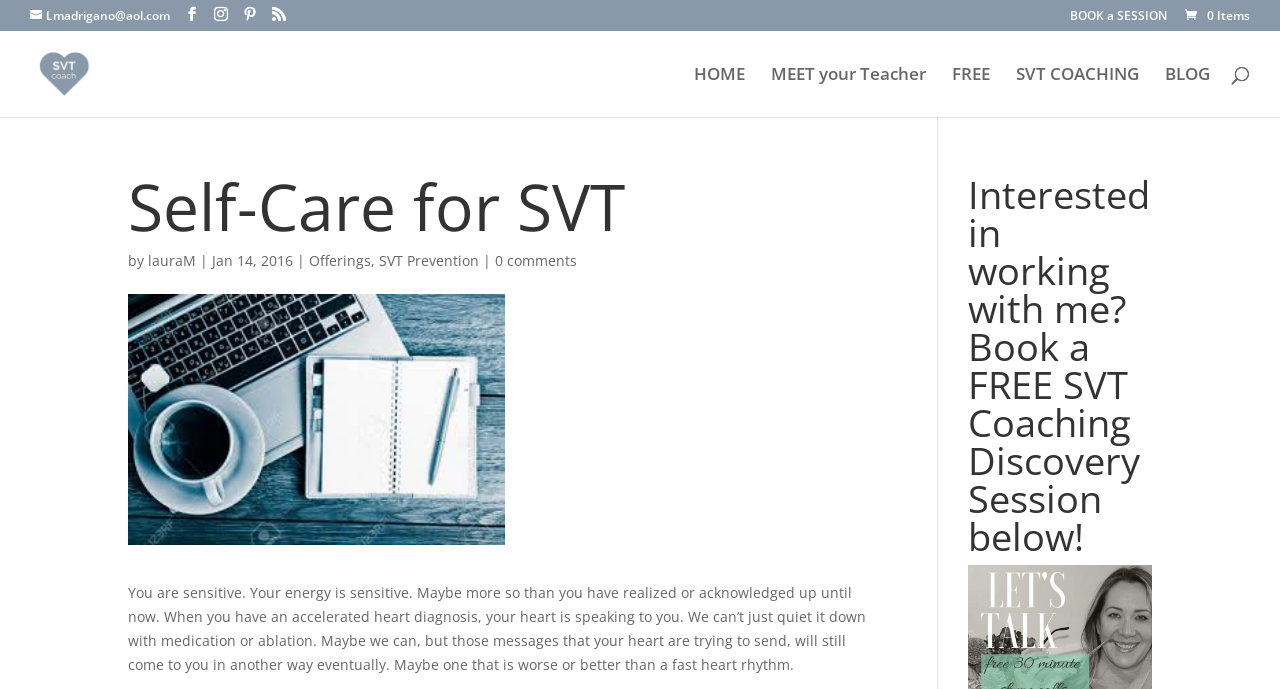Provide a brief response to the question using a single word or phrase: 
What is the offer mentioned in the article?

FREE SVT Coaching Discovery Session